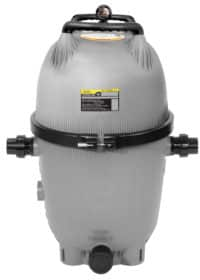What is the color of the filter's casing?
Based on the visual content, answer with a single word or a brief phrase.

Gray